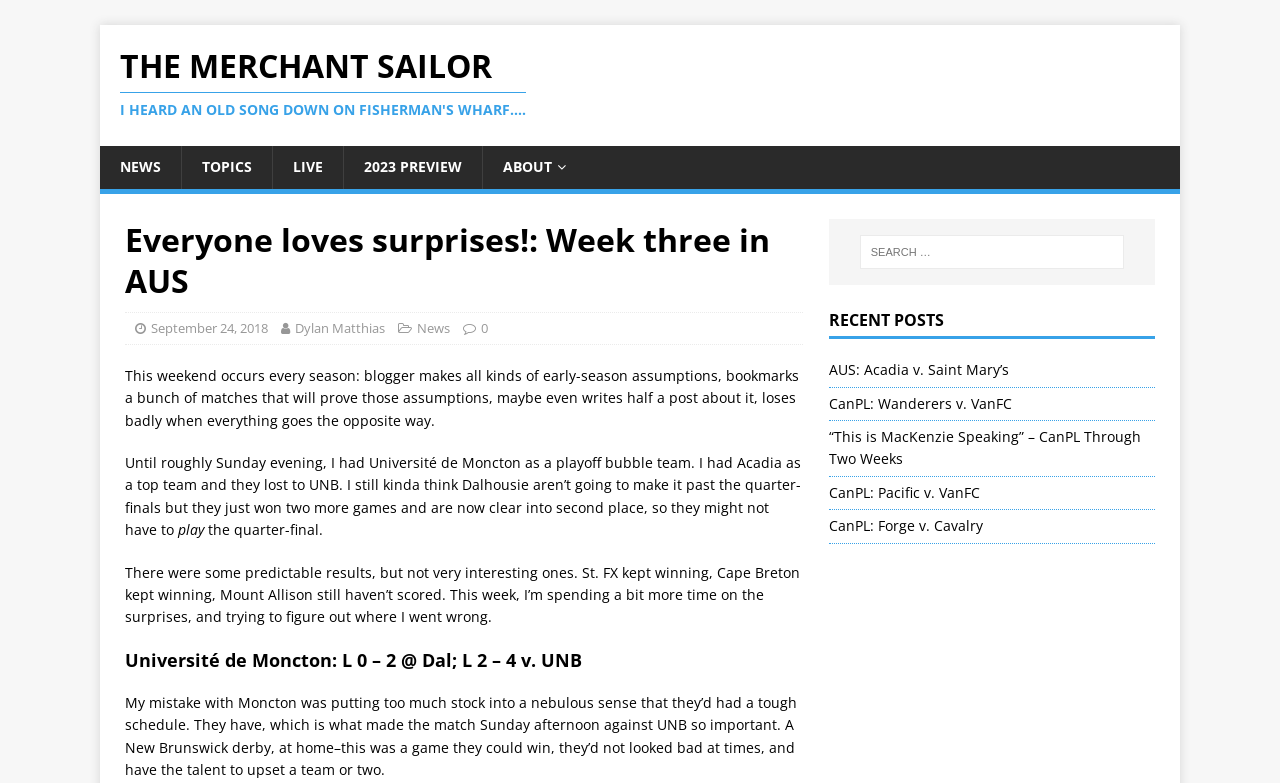Identify the bounding box coordinates necessary to click and complete the given instruction: "Go to the 'NEWS' section".

[0.078, 0.187, 0.141, 0.241]